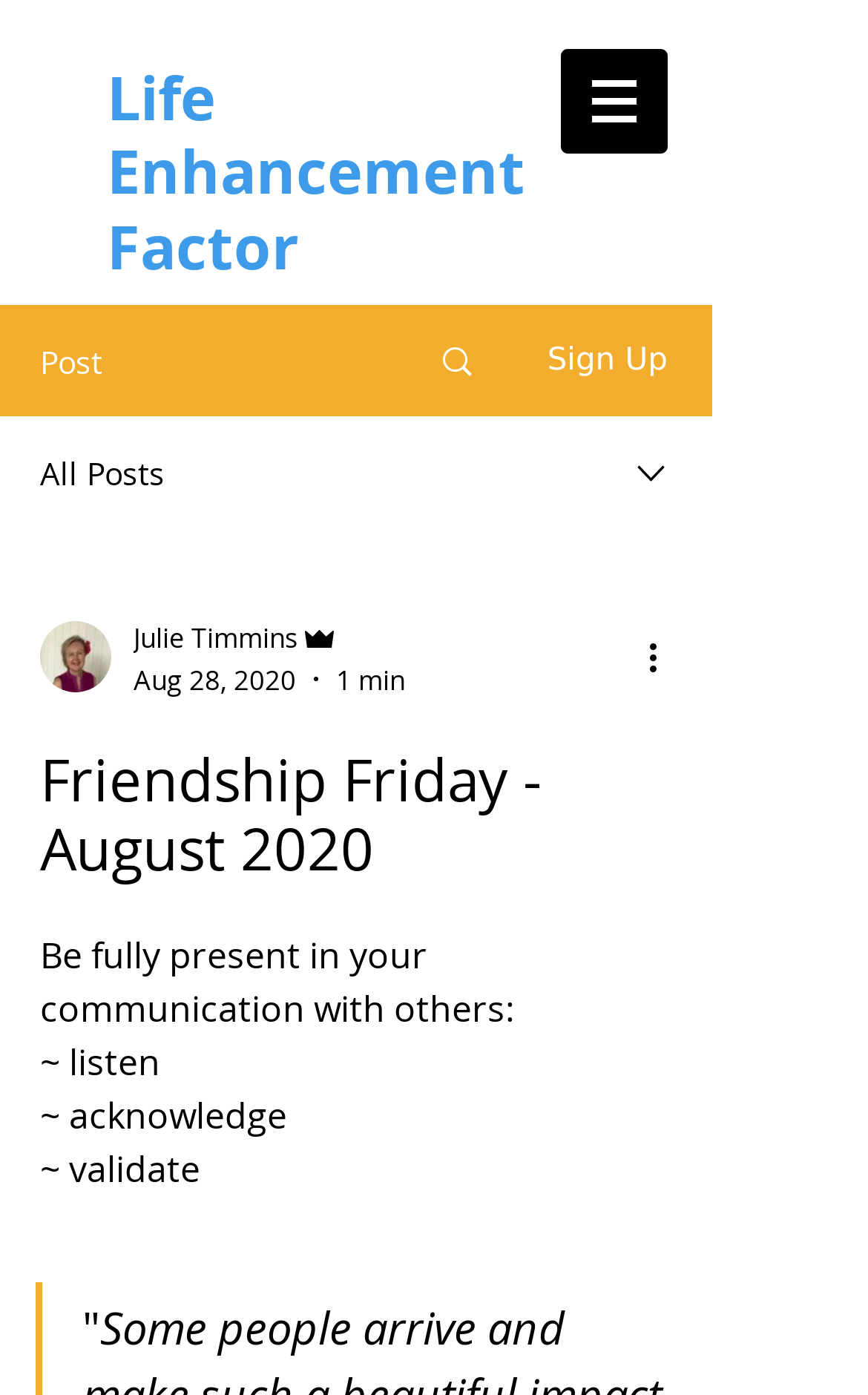How long does it take to read the post?
From the image, respond with a single word or phrase.

1 min